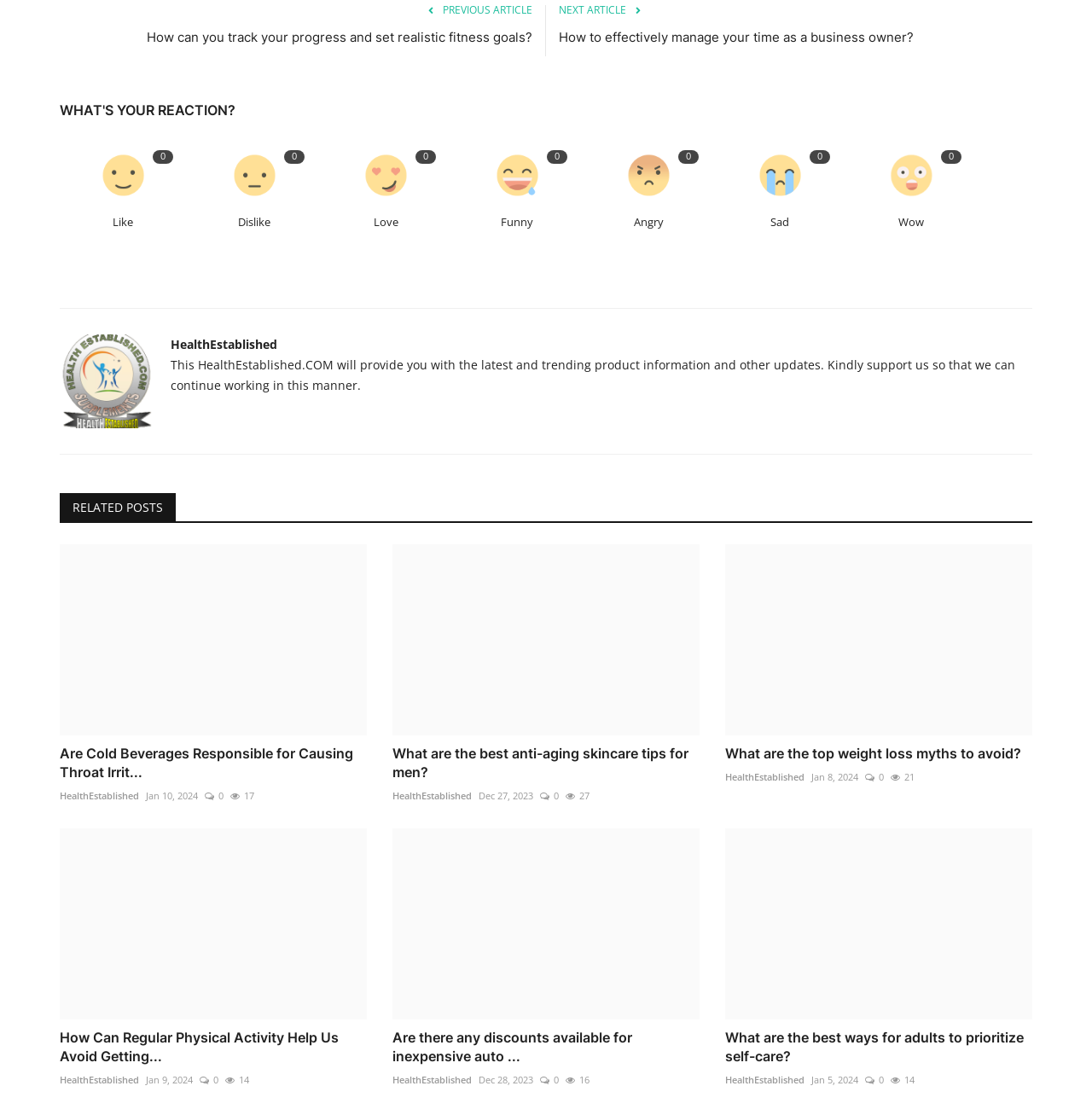Using the details from the image, please elaborate on the following question: What is the purpose of the buttons with emotions?

The buttons with emotions such as 'like', 'dislike', 'love', 'funny', 'angry', 'sad', and 'wow' are placed below the article, suggesting that they are meant for users to react to the article.